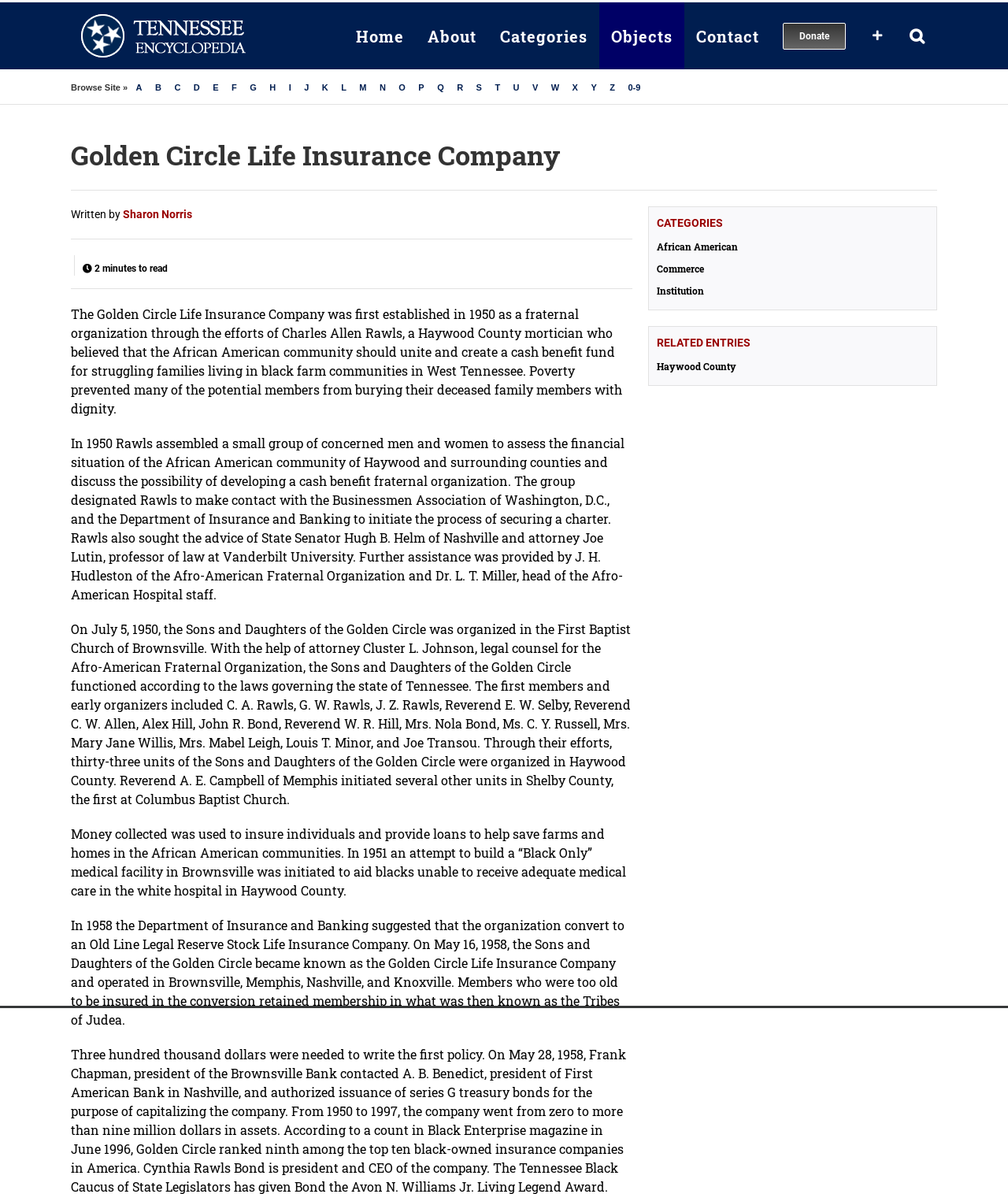Refer to the image and offer a detailed explanation in response to the question: What is the name of the insurance company?

The name of the insurance company can be found in the heading of the webpage, which is 'Golden Circle Life Insurance Company'.